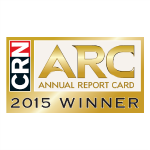What year is mentioned in the logo?
Look at the image and provide a short answer using one word or a phrase.

2015